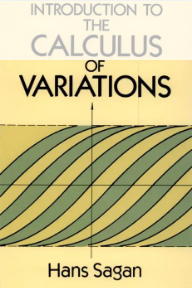Where is the title of the book located?
Using the image, answer in one word or phrase.

at the top